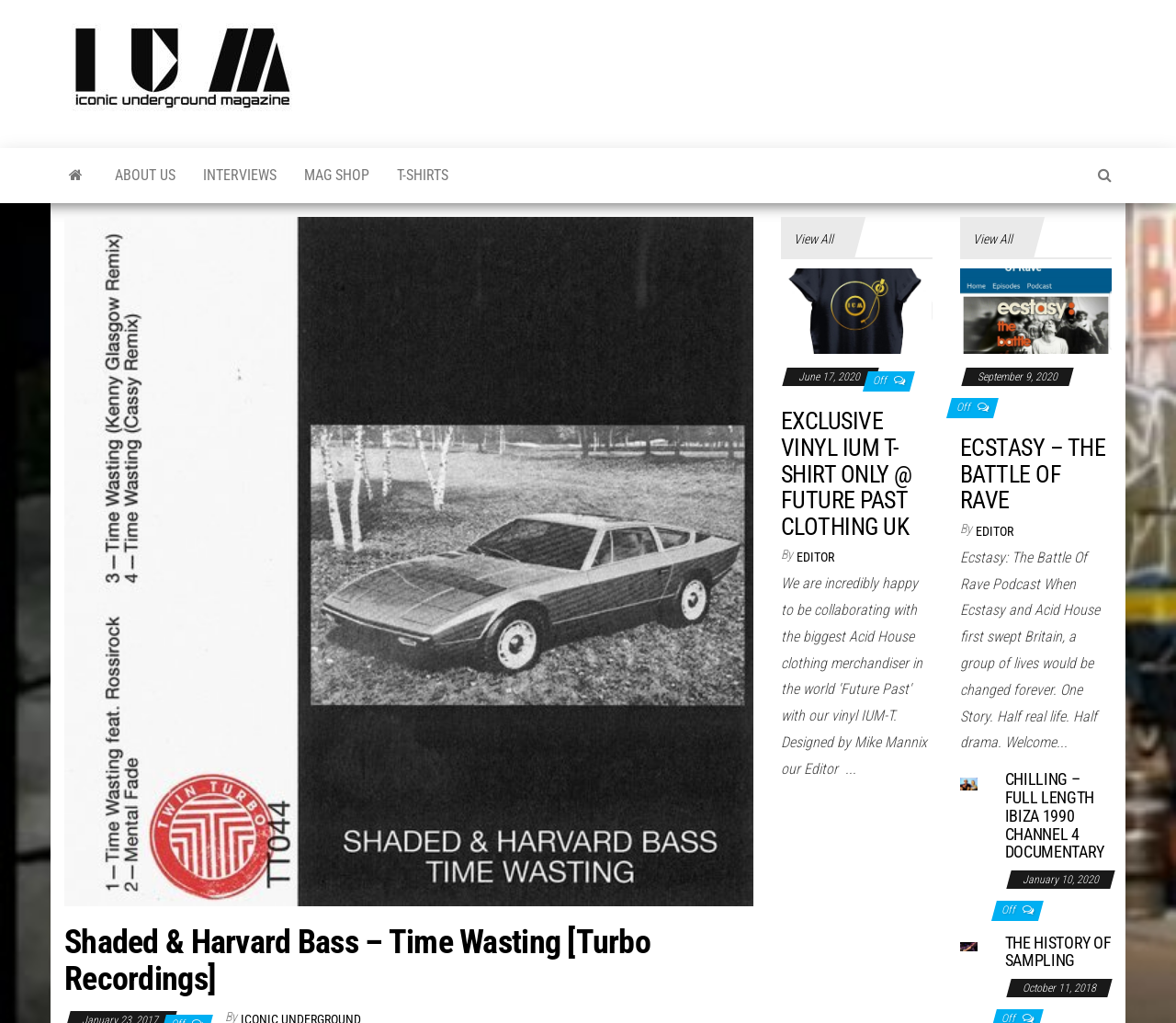Give a one-word or one-phrase response to the question: 
What is the name of the magazine?

Iconic Underground Magazine